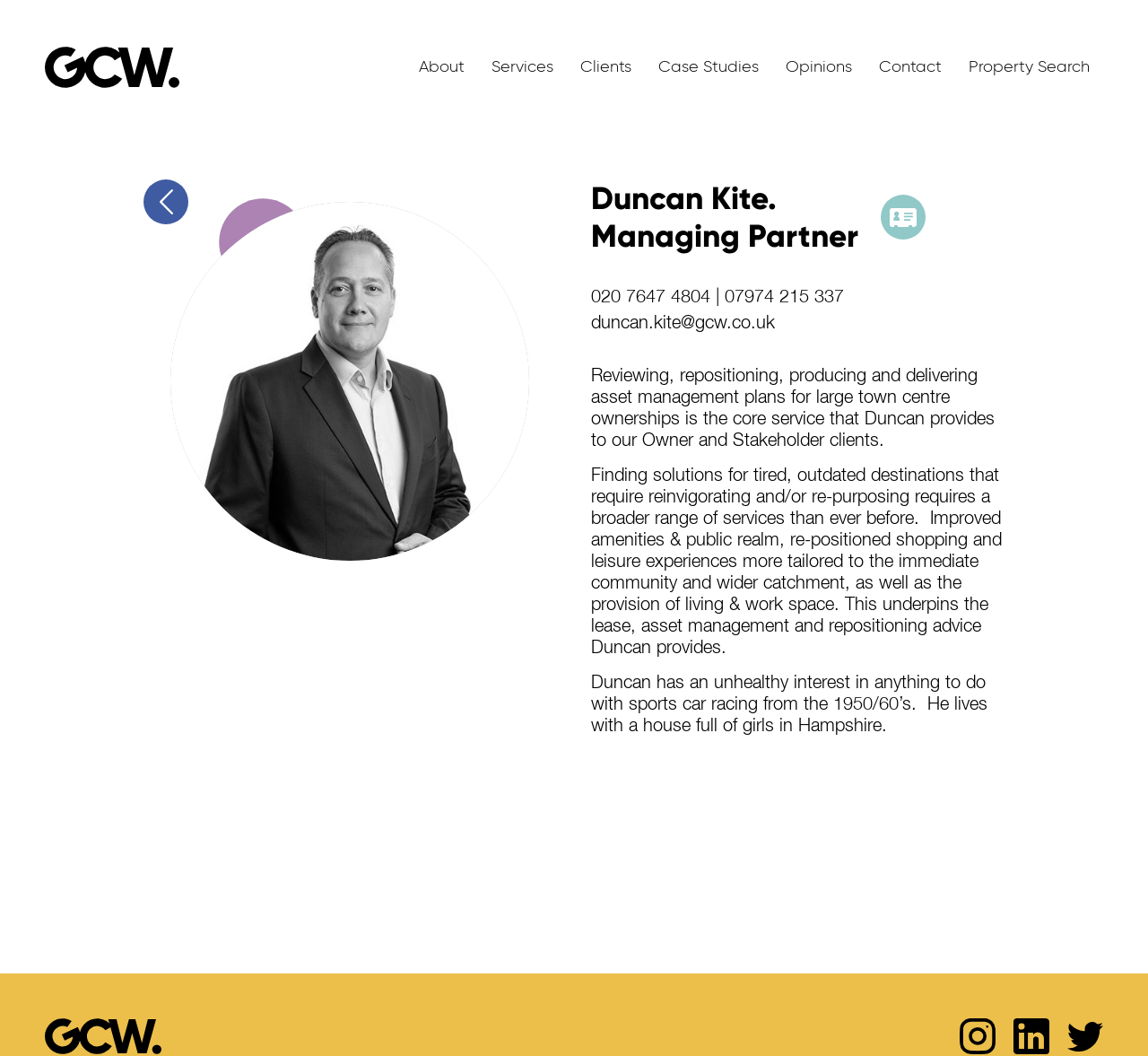Please identify the bounding box coordinates of the area I need to click to accomplish the following instruction: "Go to the Property Search page".

[0.832, 0.042, 0.961, 0.086]